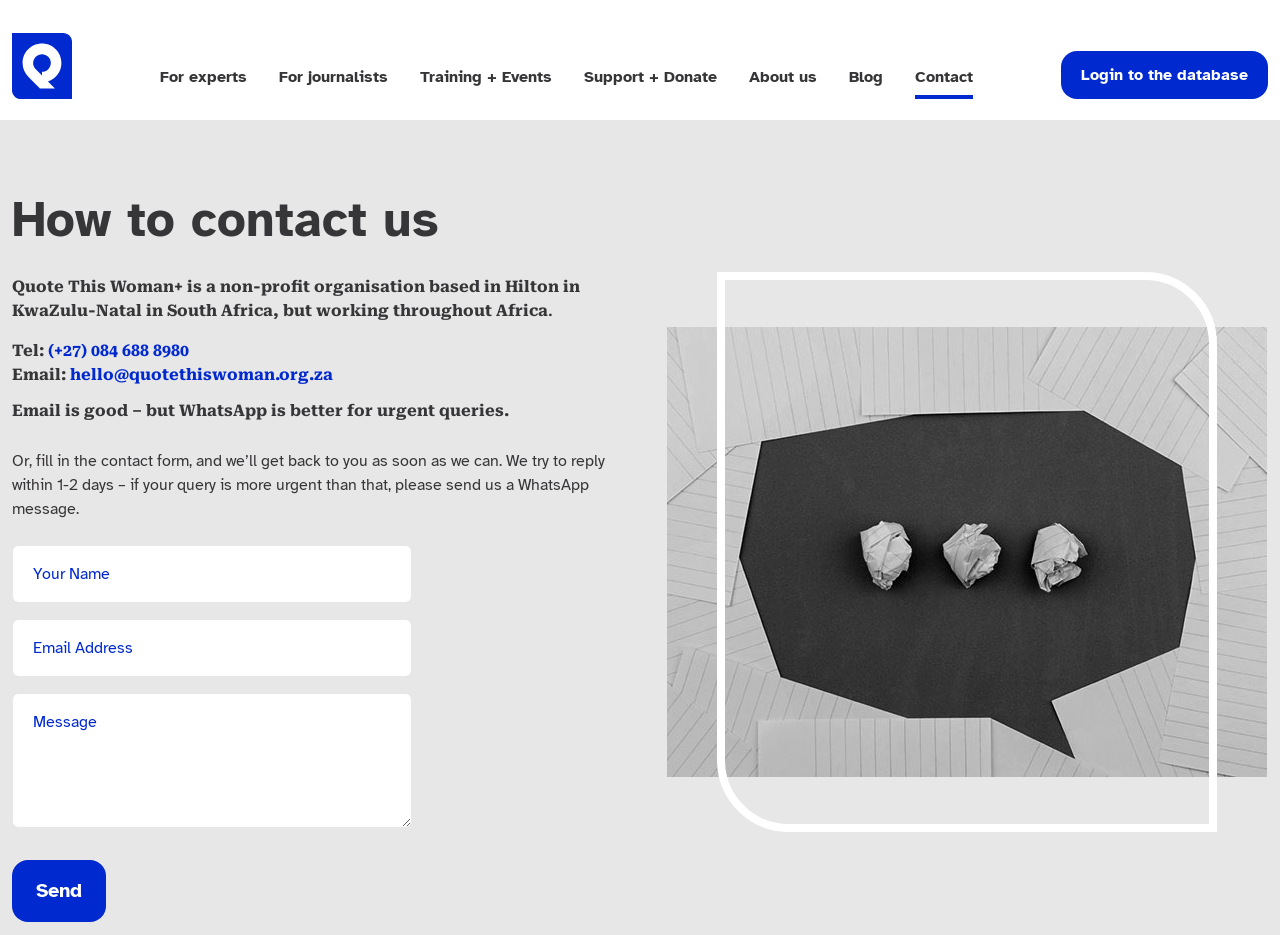Determine the bounding box coordinates of the region to click in order to accomplish the following instruction: "Fill in the contact form". Provide the coordinates as four float numbers between 0 and 1, specifically [left, top, right, bottom].

[0.009, 0.583, 0.322, 0.645]